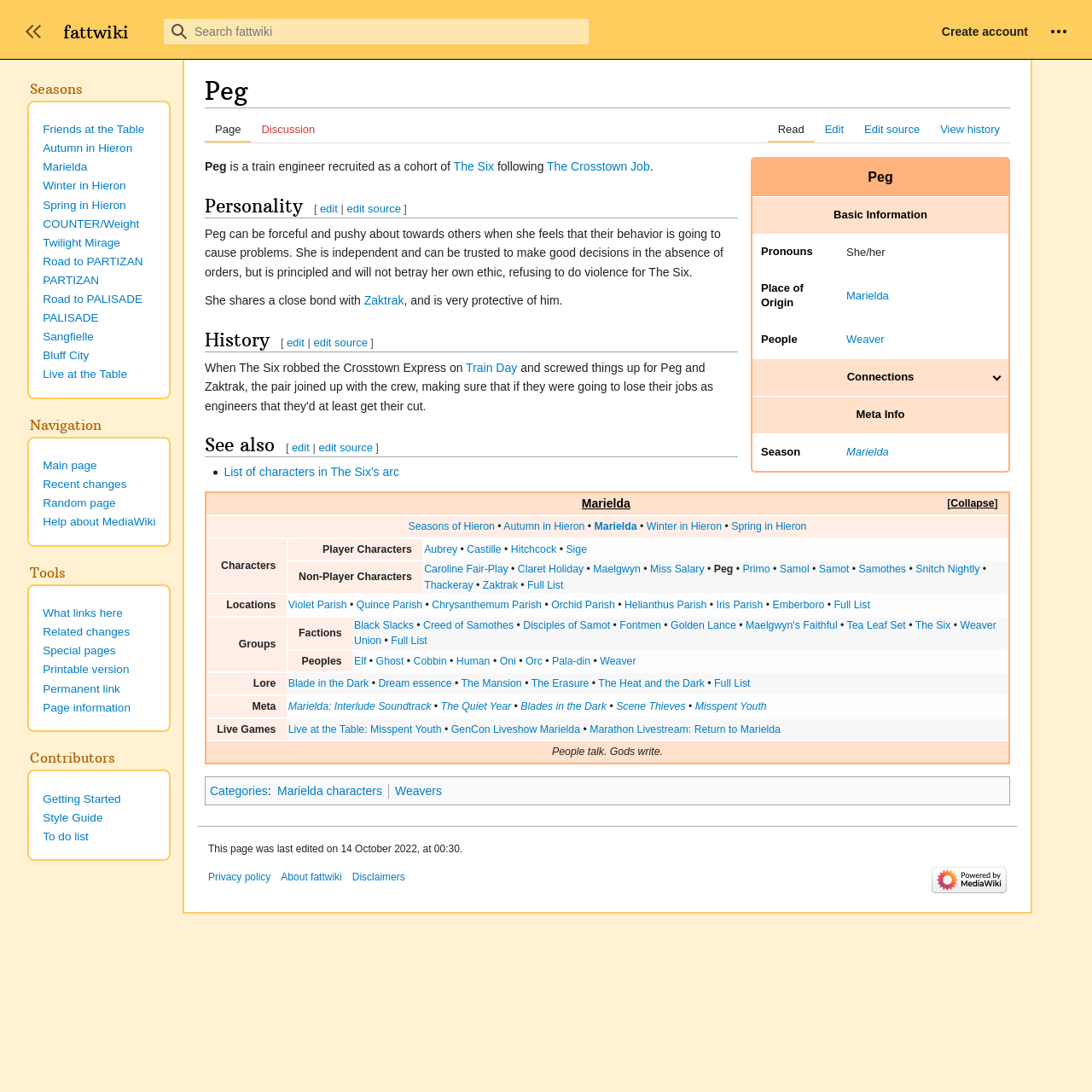What is the name of the person described on this webpage?
Use the image to answer the question with a single word or phrase.

Peg